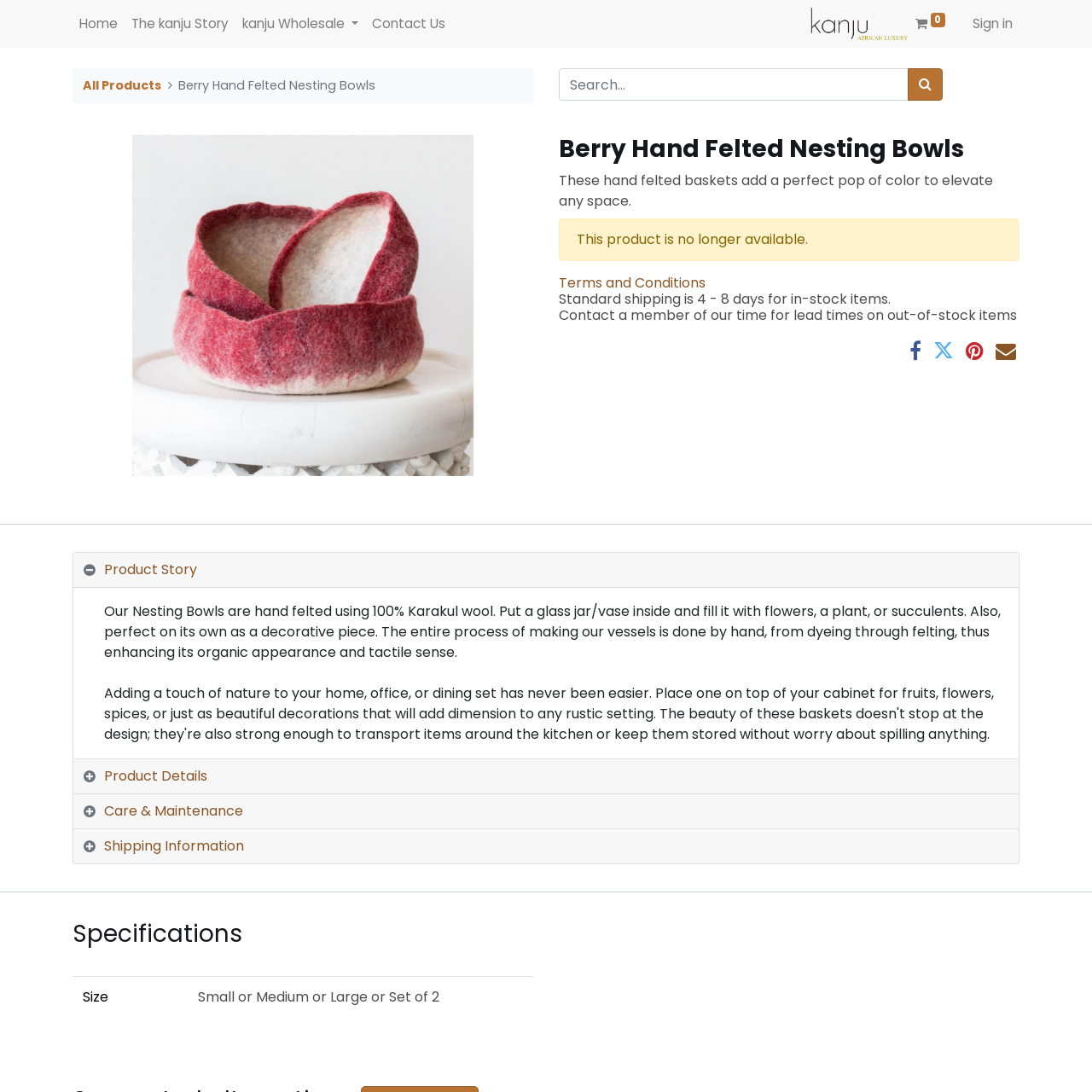Describe in detail what you see on the webpage.

This webpage is about a product called "Berry Hand Felted Nesting Bowls" from kanju Interiors Trade Services. At the top left corner, there is a logo of kanju Interiors Trade Services, accompanied by a link to the logo. To the right of the logo, there are several links, including "Sign in", "Home", "The kanju Story", "kanju Wholesale", and "Contact Us". 

Below the top navigation bar, there is a search bar with a search button on the right side. On the left side of the search bar, there is a link to "All Products". 

The main content of the webpage is about the product, featuring a large image of the Berry Hand Felted Nesting Bowls at the top. Below the image, there is a heading with the product name, followed by a brief description of the product, stating that it adds a perfect pop of color to elevate any space. However, there is a notice that the product is no longer available.

Underneath the product description, there are several links and pieces of information, including "Terms and Conditions", shipping information, and a note to contact a member of their team for lead times on out-of-stock items.

On the right side of the page, there are four social media links. Below the social media links, there is a tab list with four tabs: "Product Story", "Product Details", "Care & Maintenance", and "Shipping Information". The "Product Story" tab is expanded by default, showing a detailed description of the product, including its materials and uses.

At the bottom of the page, there is a heading "Specifications" followed by a table with product specifications, including size options.